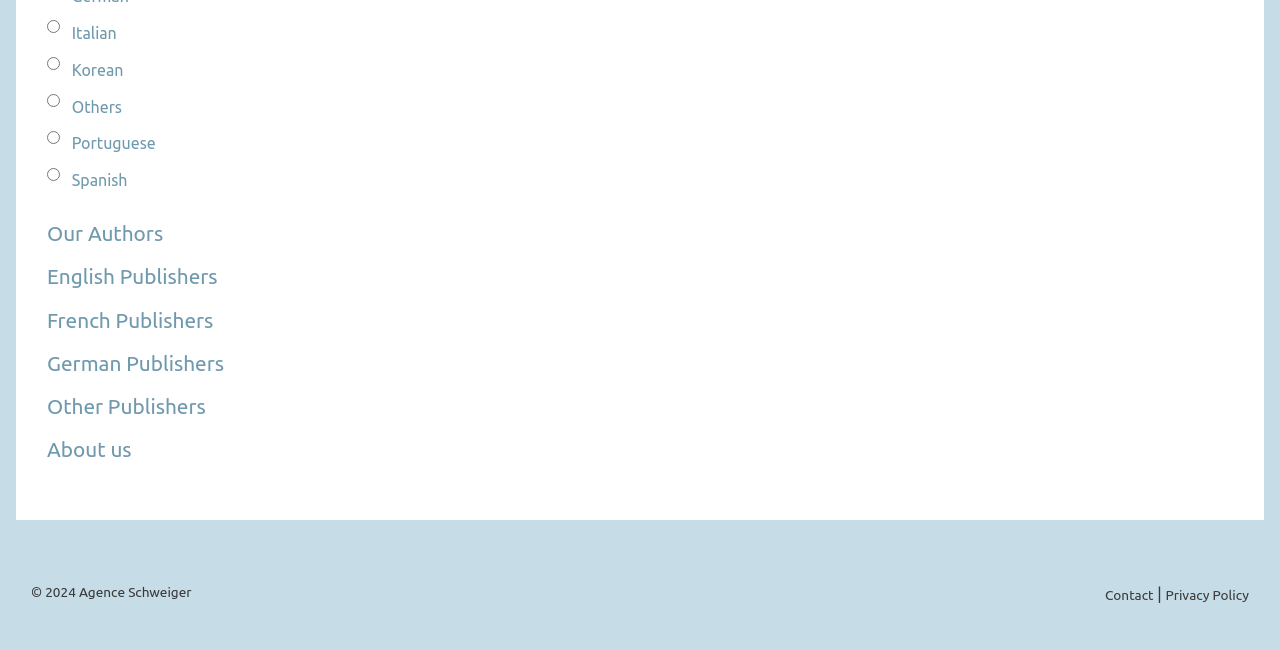Determine the bounding box coordinates for the HTML element described here: "Other Publishers".

[0.037, 0.593, 0.251, 0.66]